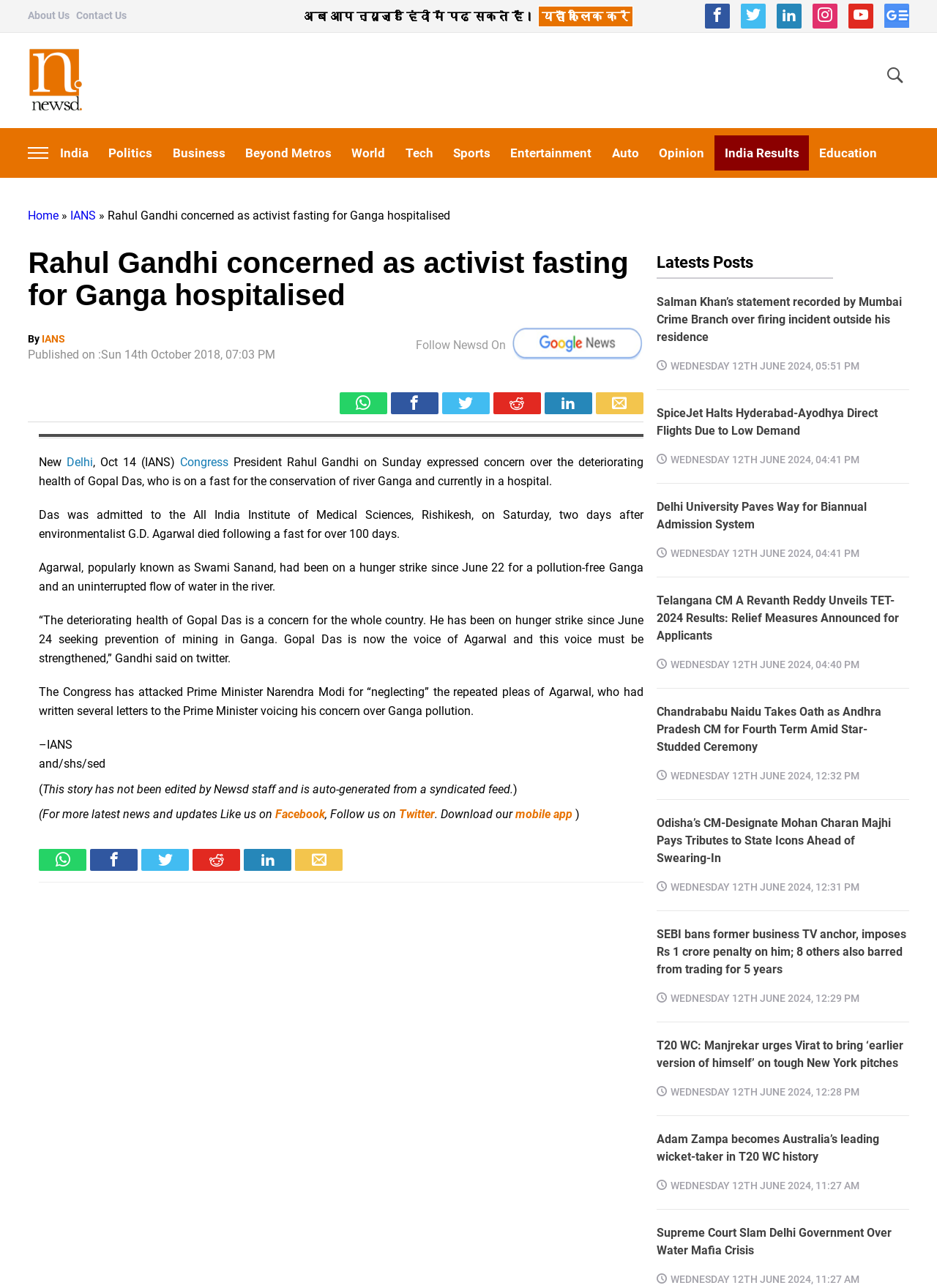Please specify the bounding box coordinates for the clickable region that will help you carry out the instruction: "Read the latest news in Hindi".

[0.574, 0.005, 0.676, 0.021]